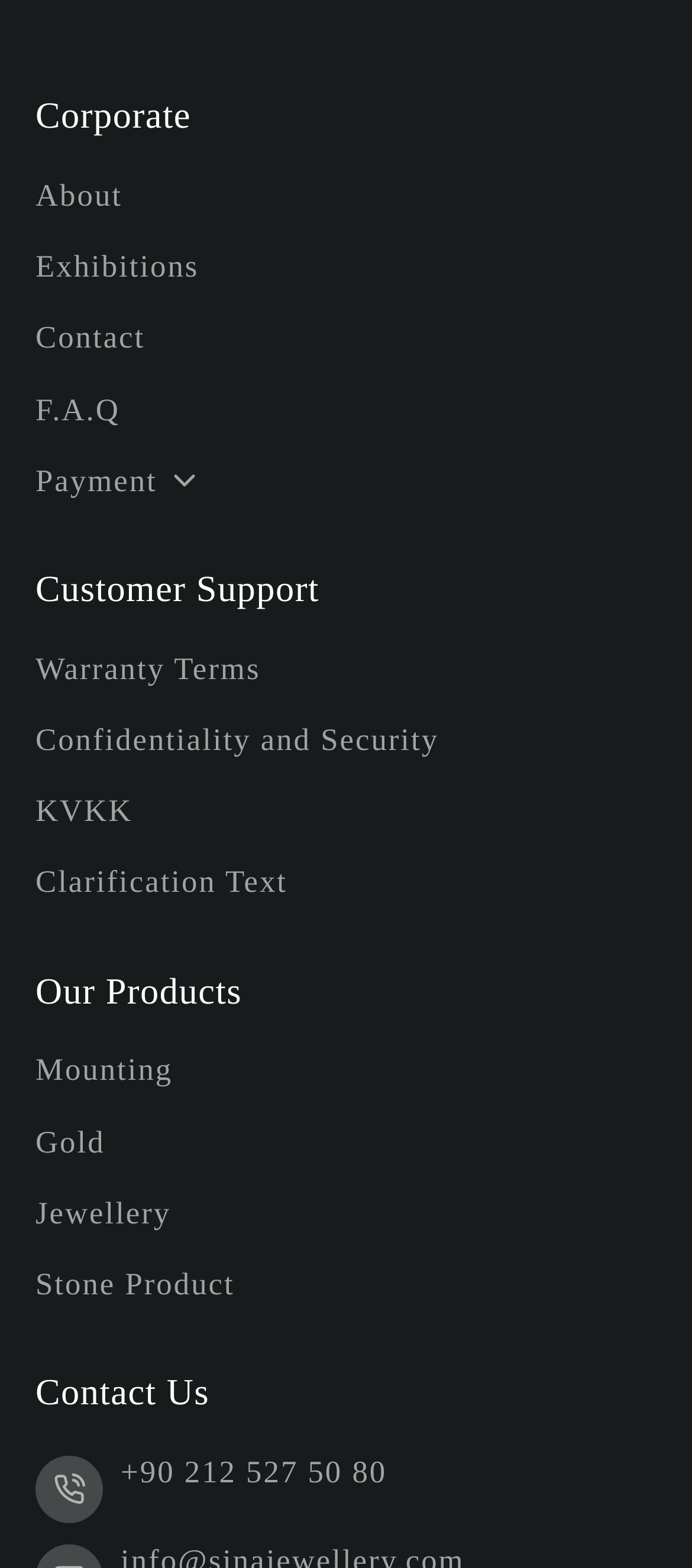Determine the bounding box coordinates of the area to click in order to meet this instruction: "Call +90 212 527 50 80".

[0.174, 0.927, 0.559, 0.973]